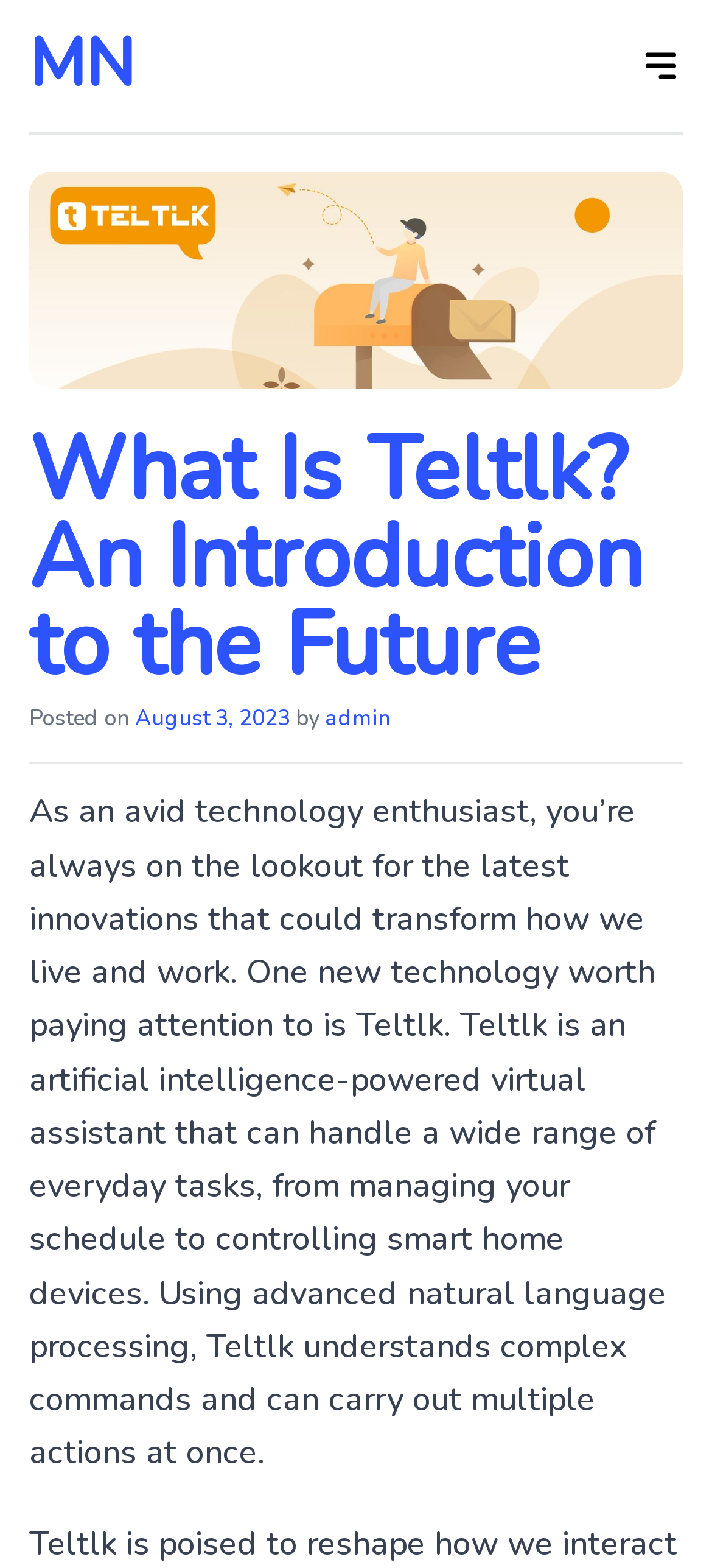Identify the bounding box of the UI element described as follows: "admin". Provide the coordinates as four float numbers in the range of 0 to 1 [left, top, right, bottom].

[0.456, 0.449, 0.549, 0.468]